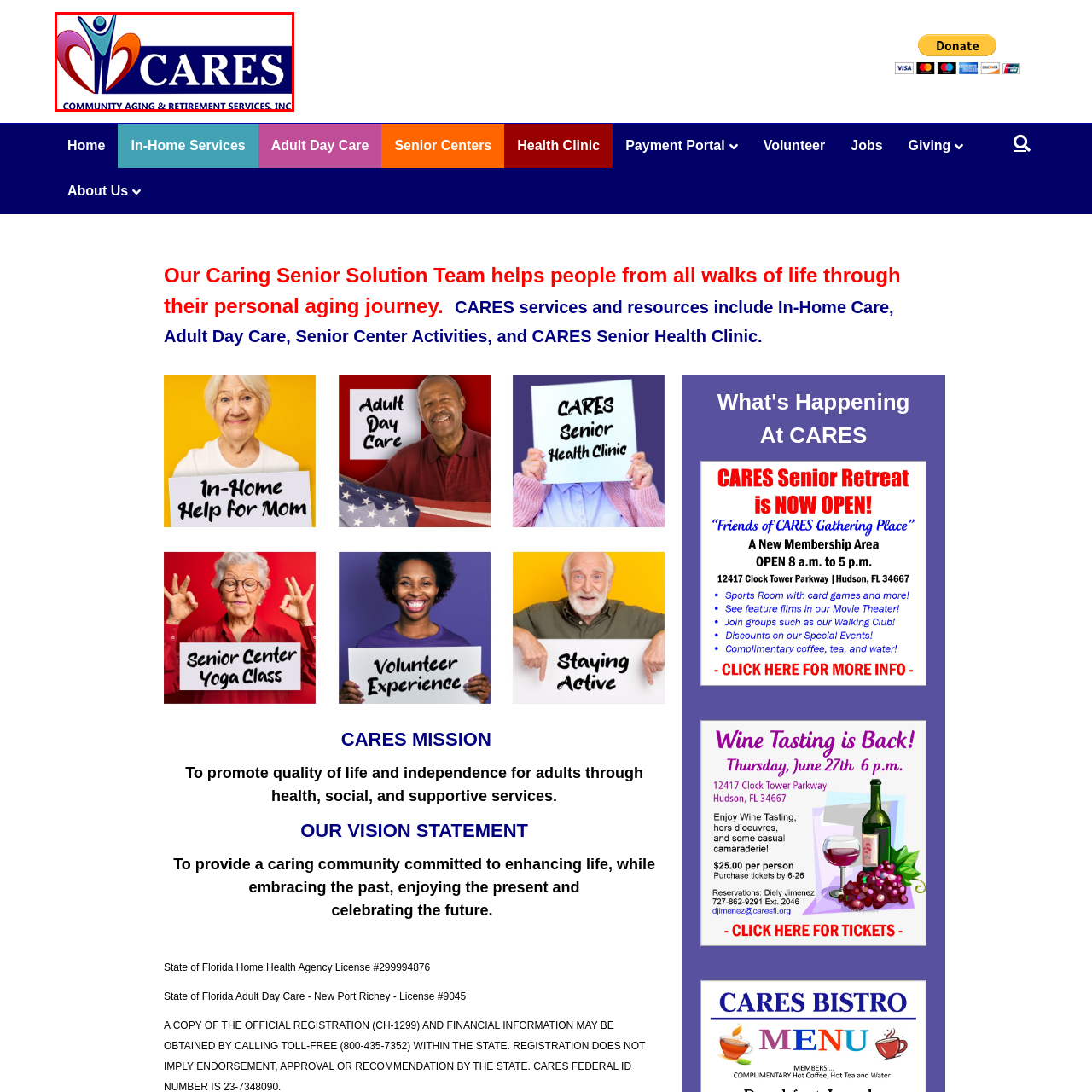What is the gesture of the stylized figure?
Carefully look at the image inside the red bounding box and answer the question in a detailed manner using the visual details present.

The stylized figure of a person in the logo is depicted raising their arms in a gesture of joy, symbolizing support and community.